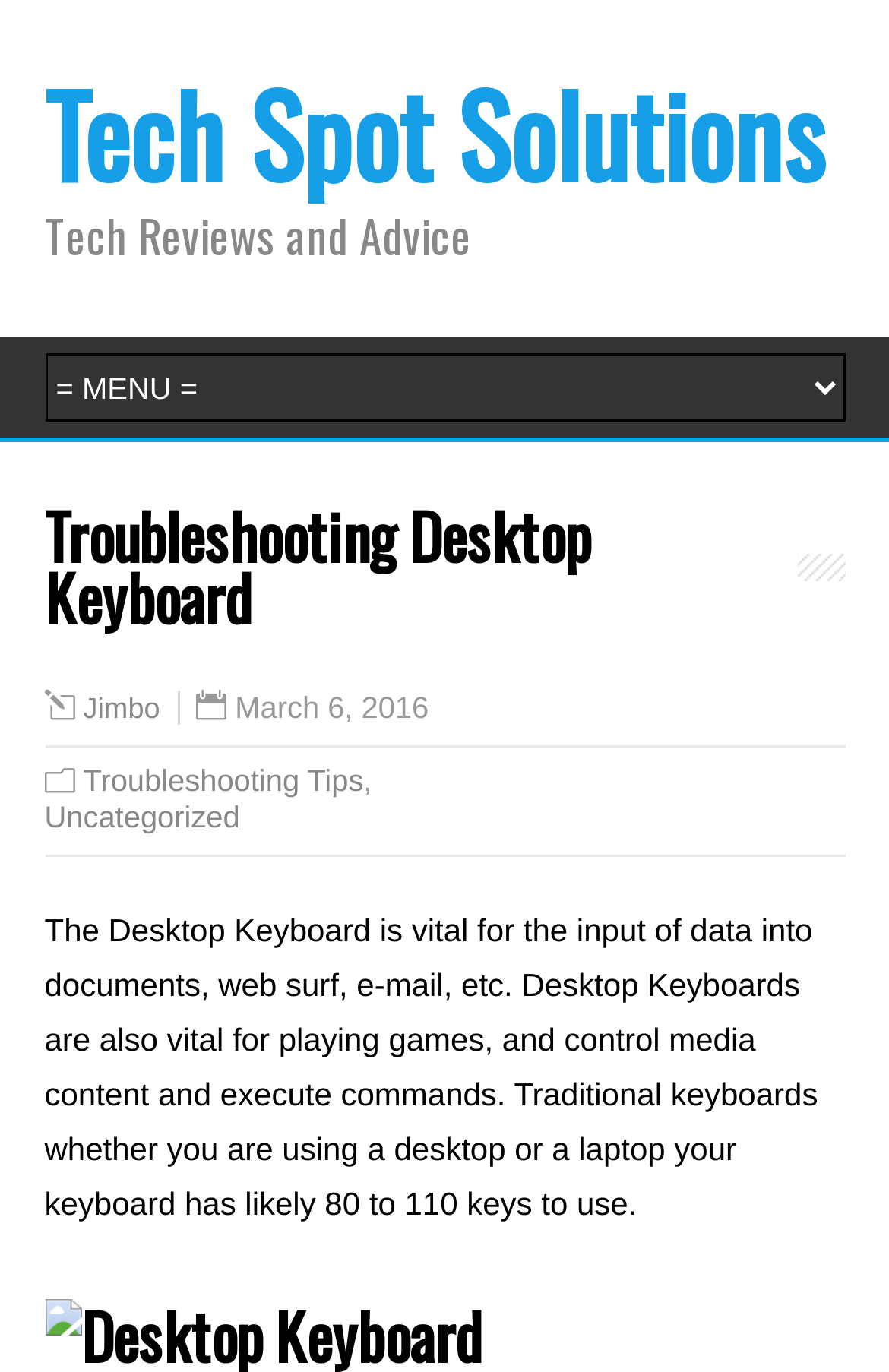What is the purpose of a desktop keyboard? Look at the image and give a one-word or short phrase answer.

Input data, play games, control media